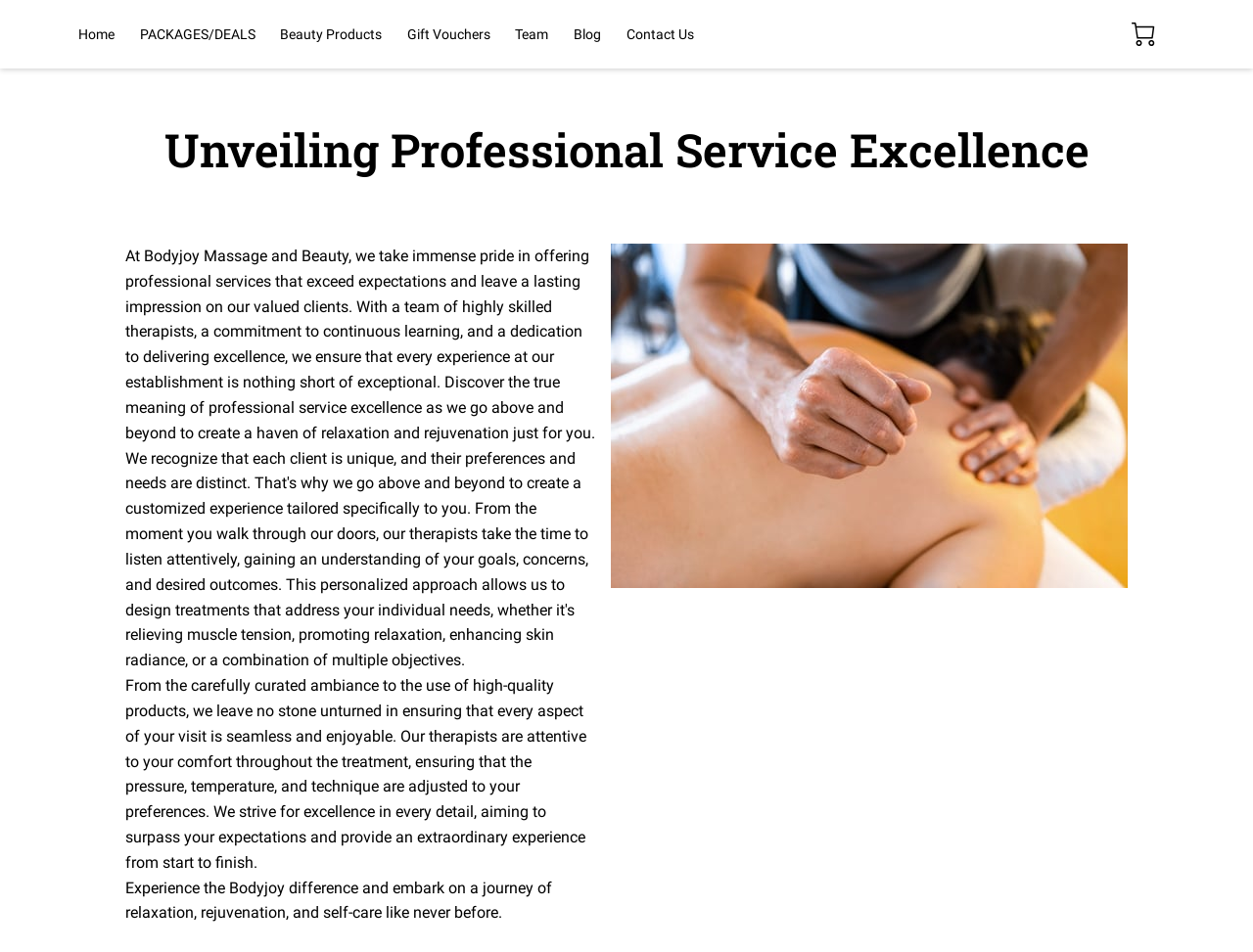Please provide the bounding box coordinates in the format (top-left x, top-left y, bottom-right x, bottom-right y). Remember, all values are floating point numbers between 0 and 1. What is the bounding box coordinate of the region described as: PACKAGES/DEALS

[0.111, 0.027, 0.204, 0.045]